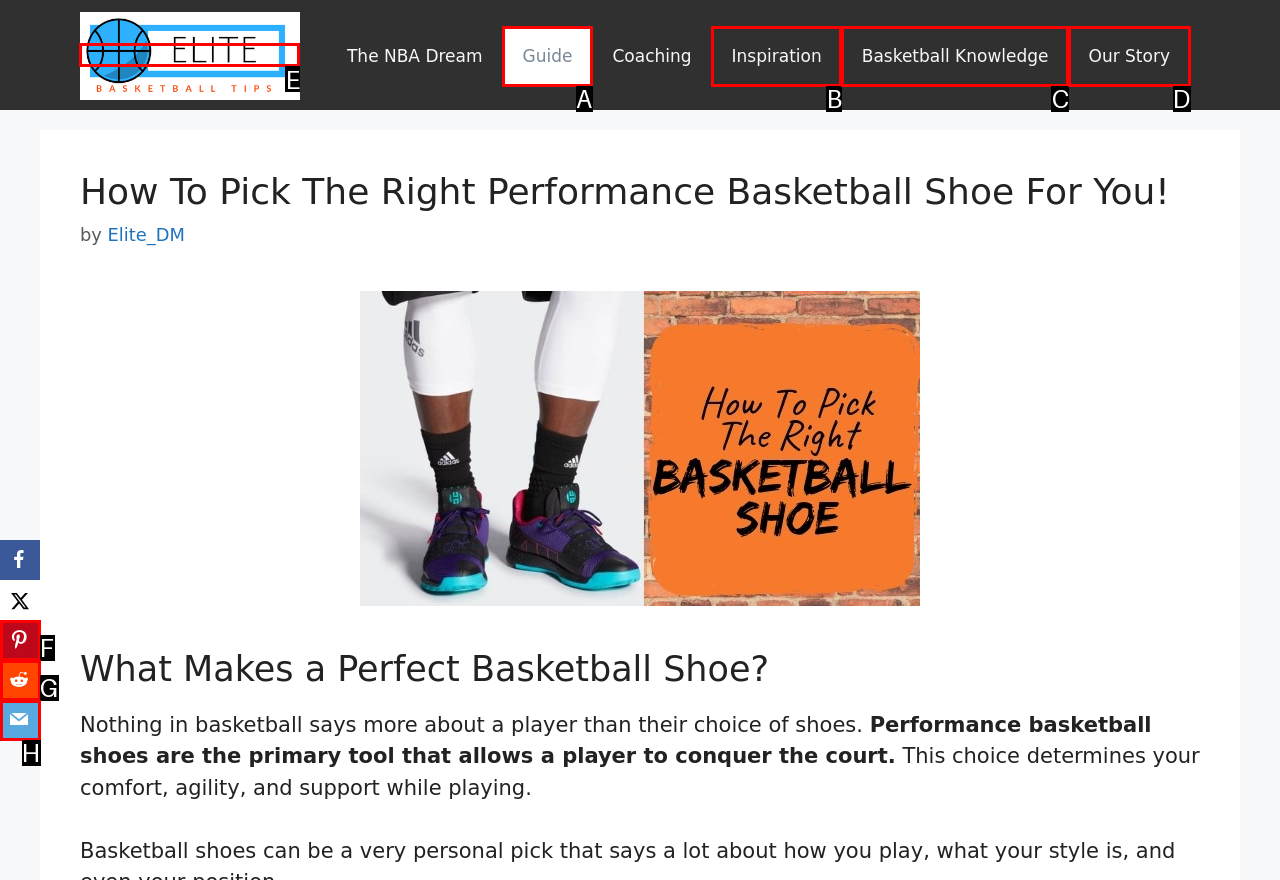Decide which letter you need to select to fulfill the task: Select 'Admission Essays' tab to view admission essay services
Answer with the letter that matches the correct option directly.

None